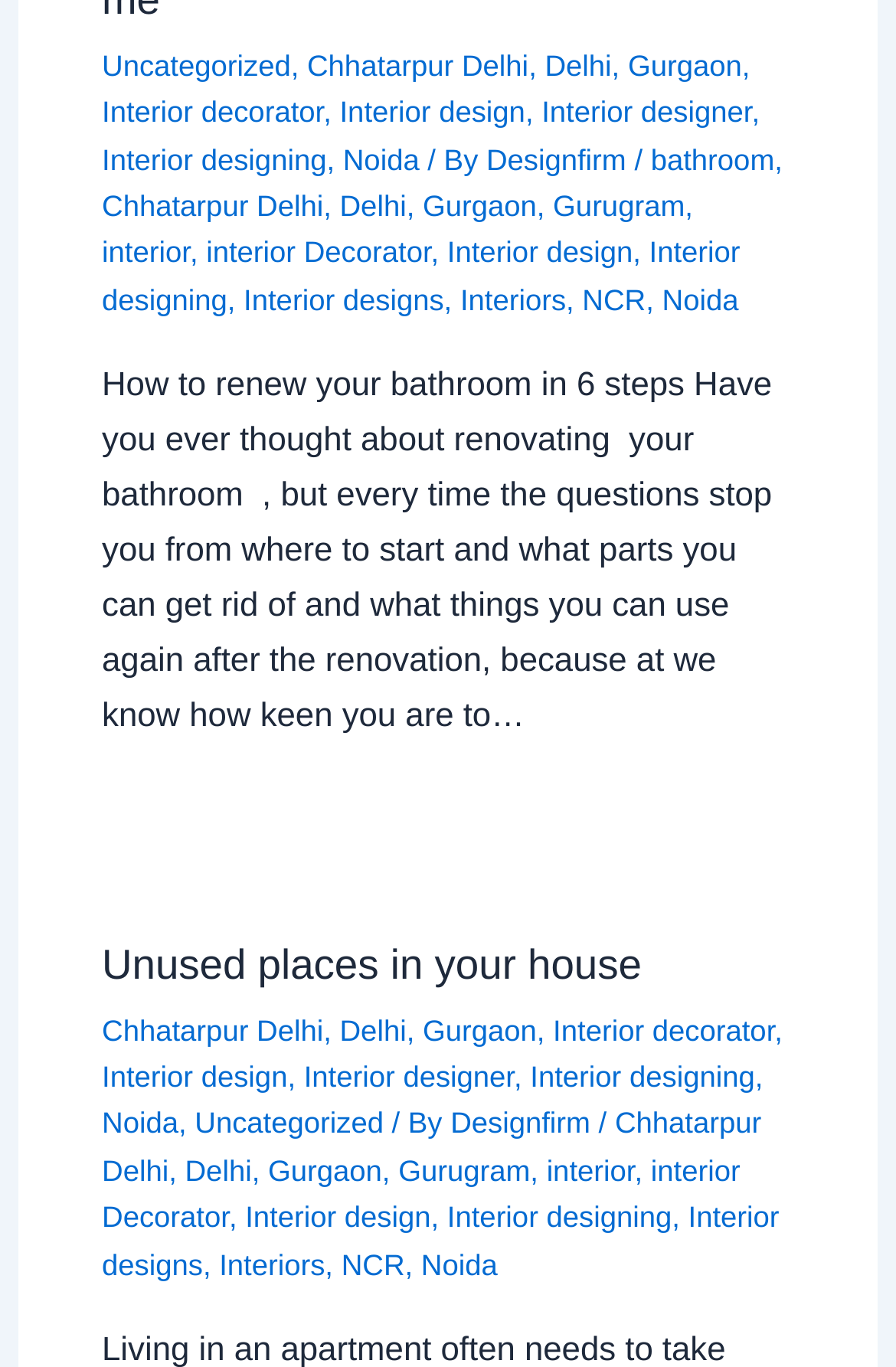Indicate the bounding box coordinates of the clickable region to achieve the following instruction: "Read the article 'How to renew your bathroom in 6 steps'."

[0.114, 0.269, 0.862, 0.538]